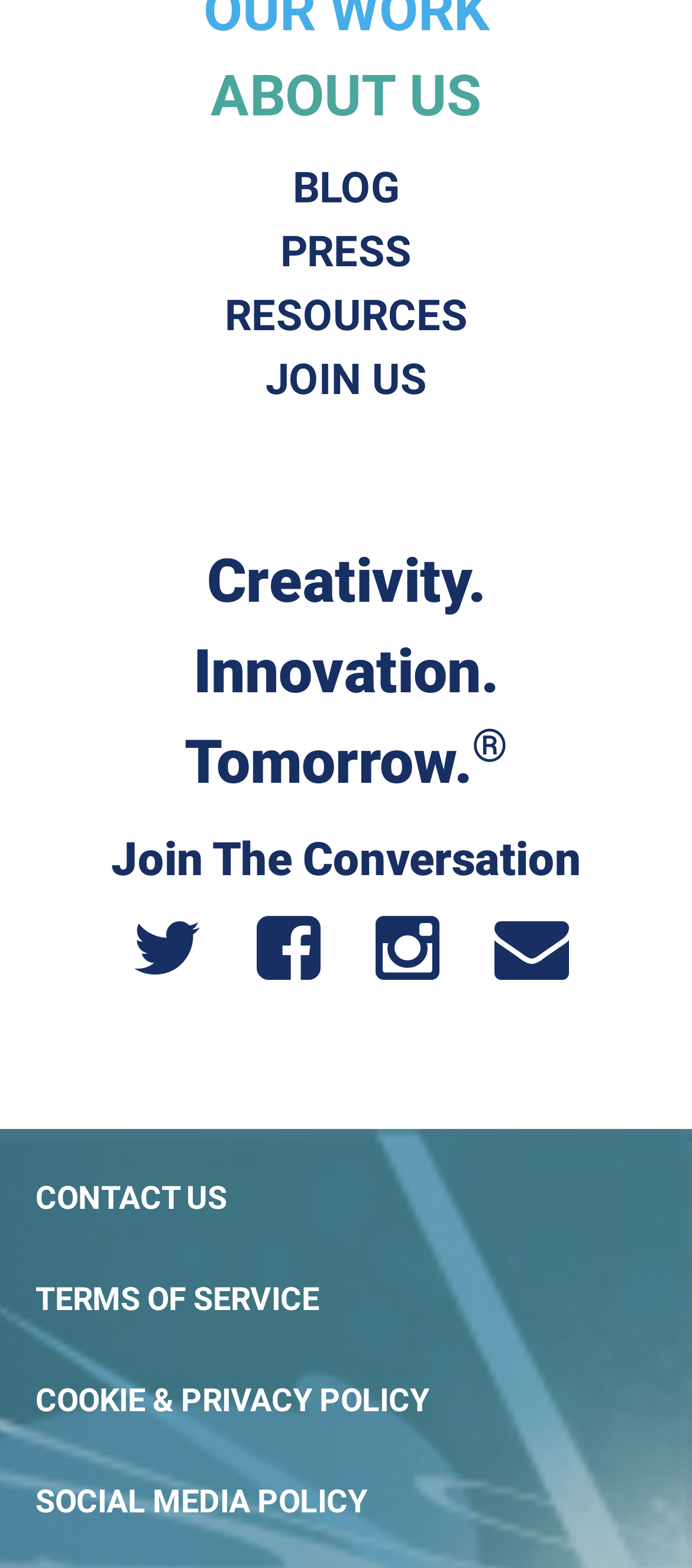How many social media links are there?
Please utilize the information in the image to give a detailed response to the question.

There are four social media links because there are four link elements with OCR text '', '', '', and '' which are commonly used to represent social media icons.